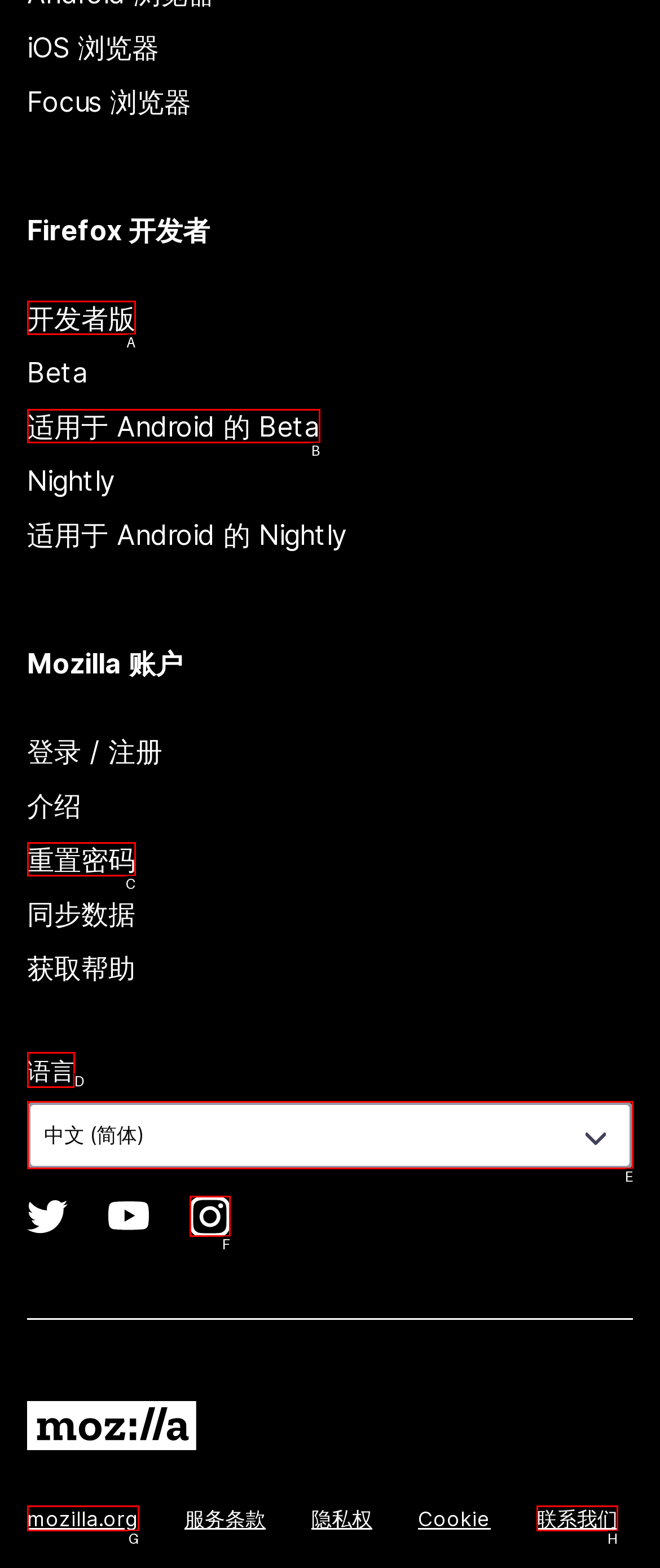Tell me which option best matches this description: 适用于 Android 的 Beta
Answer with the letter of the matching option directly from the given choices.

B